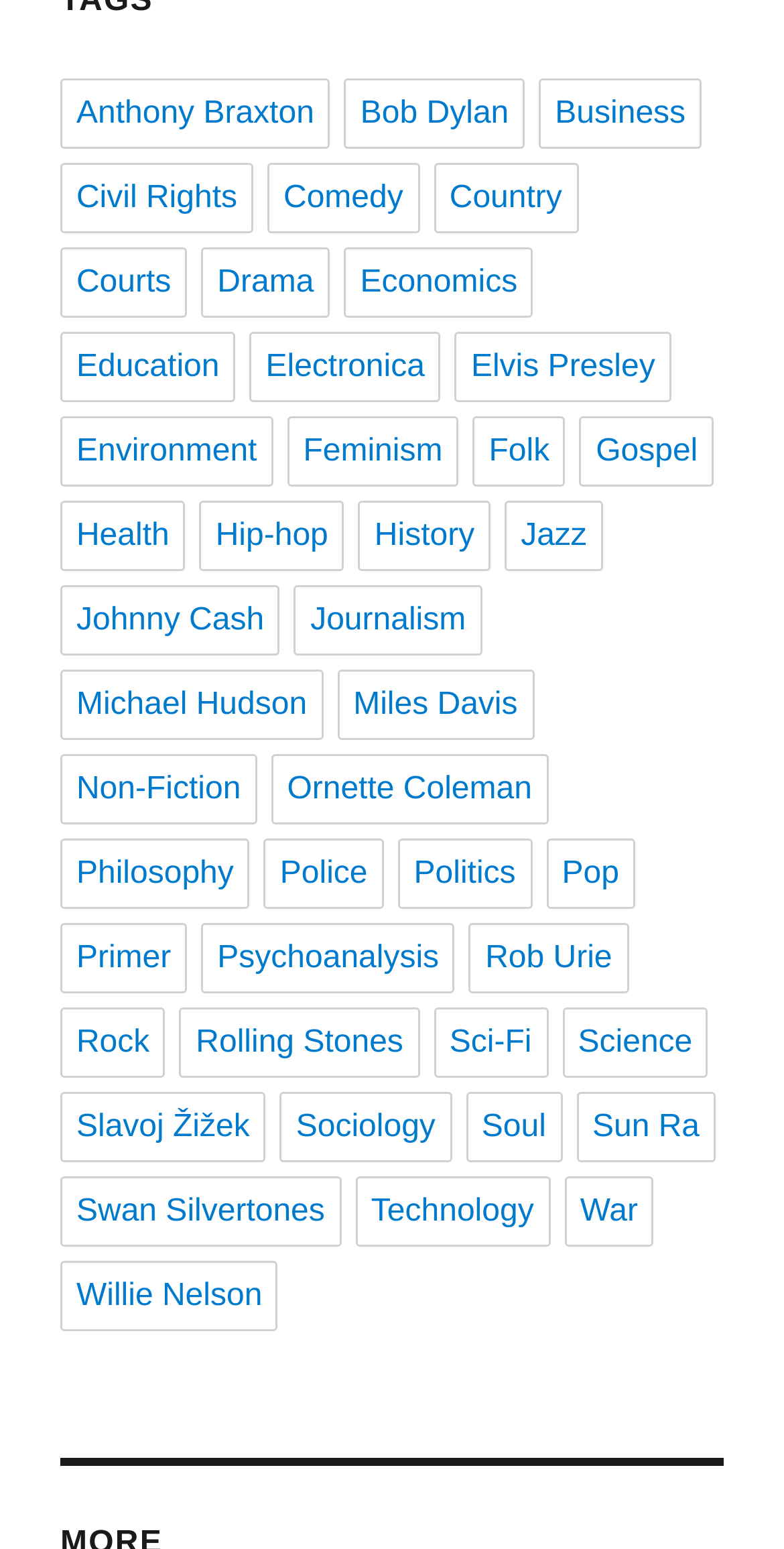Show the bounding box coordinates of the element that should be clicked to complete the task: "Click on the 'Business' link".

[0.687, 0.05, 0.895, 0.096]